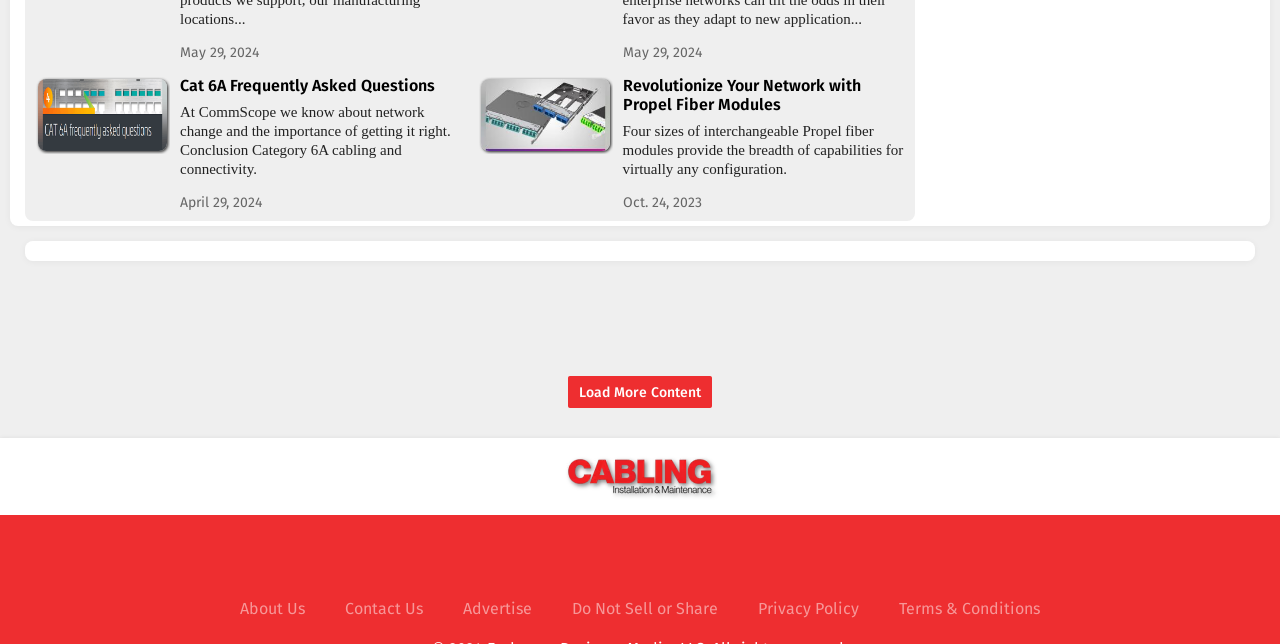Find and specify the bounding box coordinates that correspond to the clickable region for the instruction: "Visit Cabling Installation & Maintenance page".

[0.44, 0.706, 0.56, 0.776]